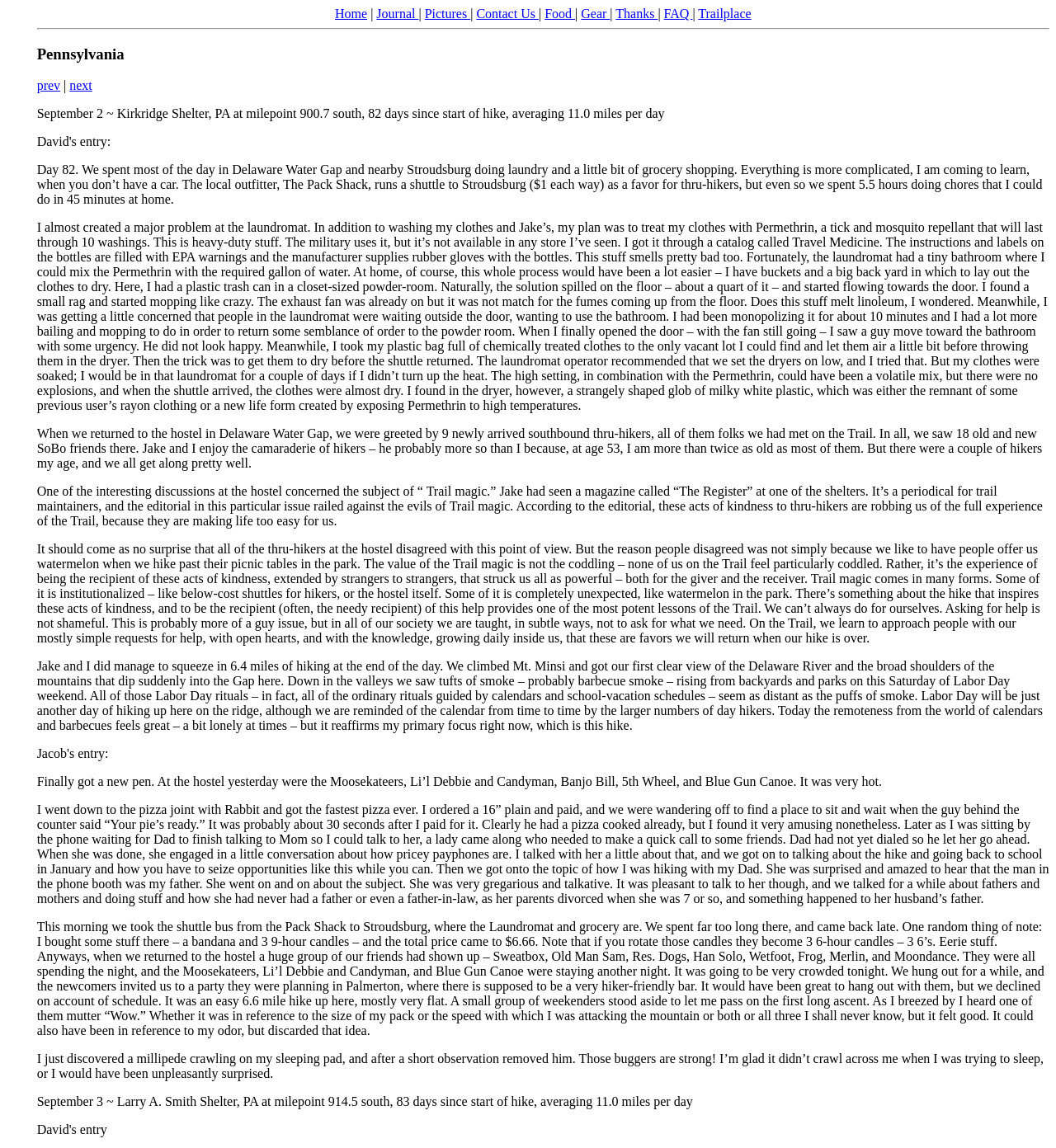How many links are in the top navigation? Look at the image and give a one-word or short phrase answer.

9 links